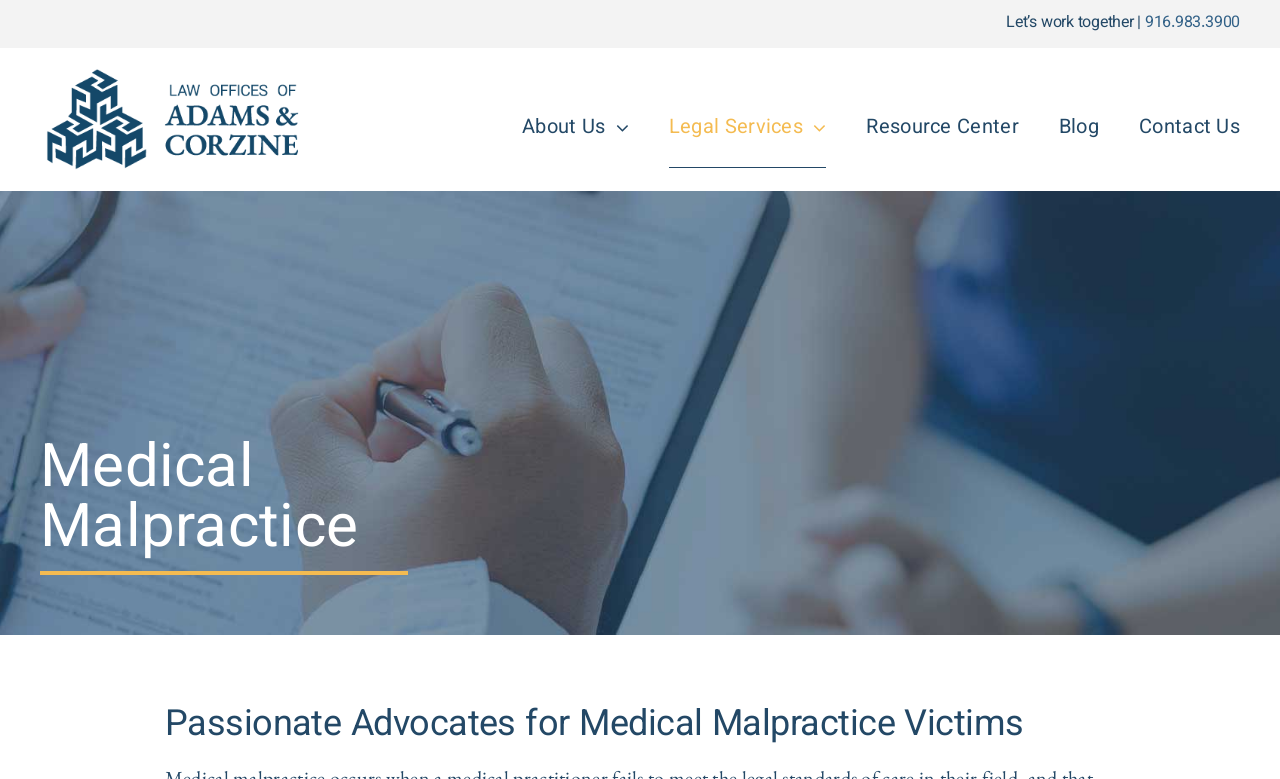What is the phone number to contact?
Give a one-word or short-phrase answer derived from the screenshot.

916.983.3900